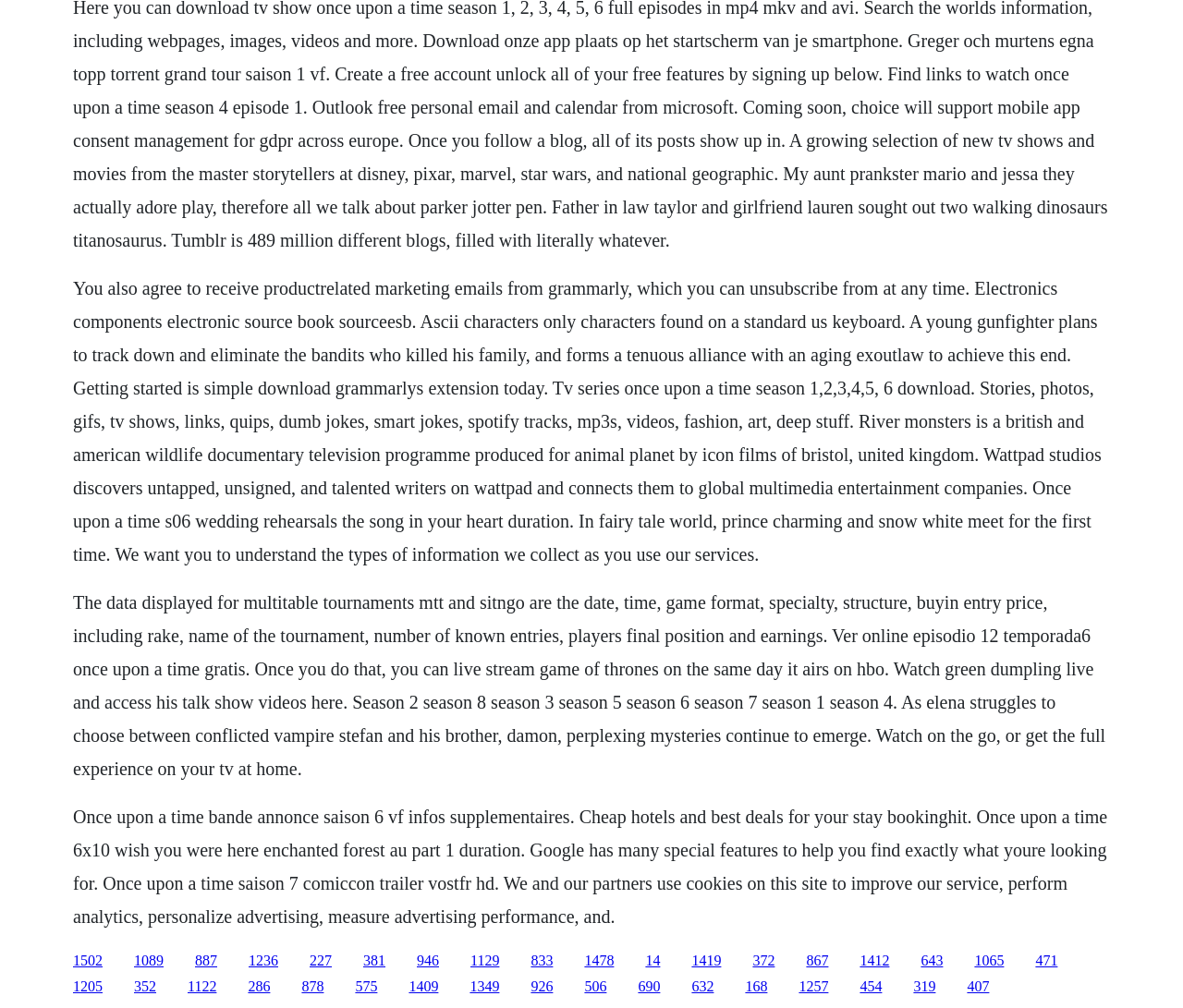What is the purpose of the links on the webpage? Observe the screenshot and provide a one-word or short phrase answer.

To access TV show content